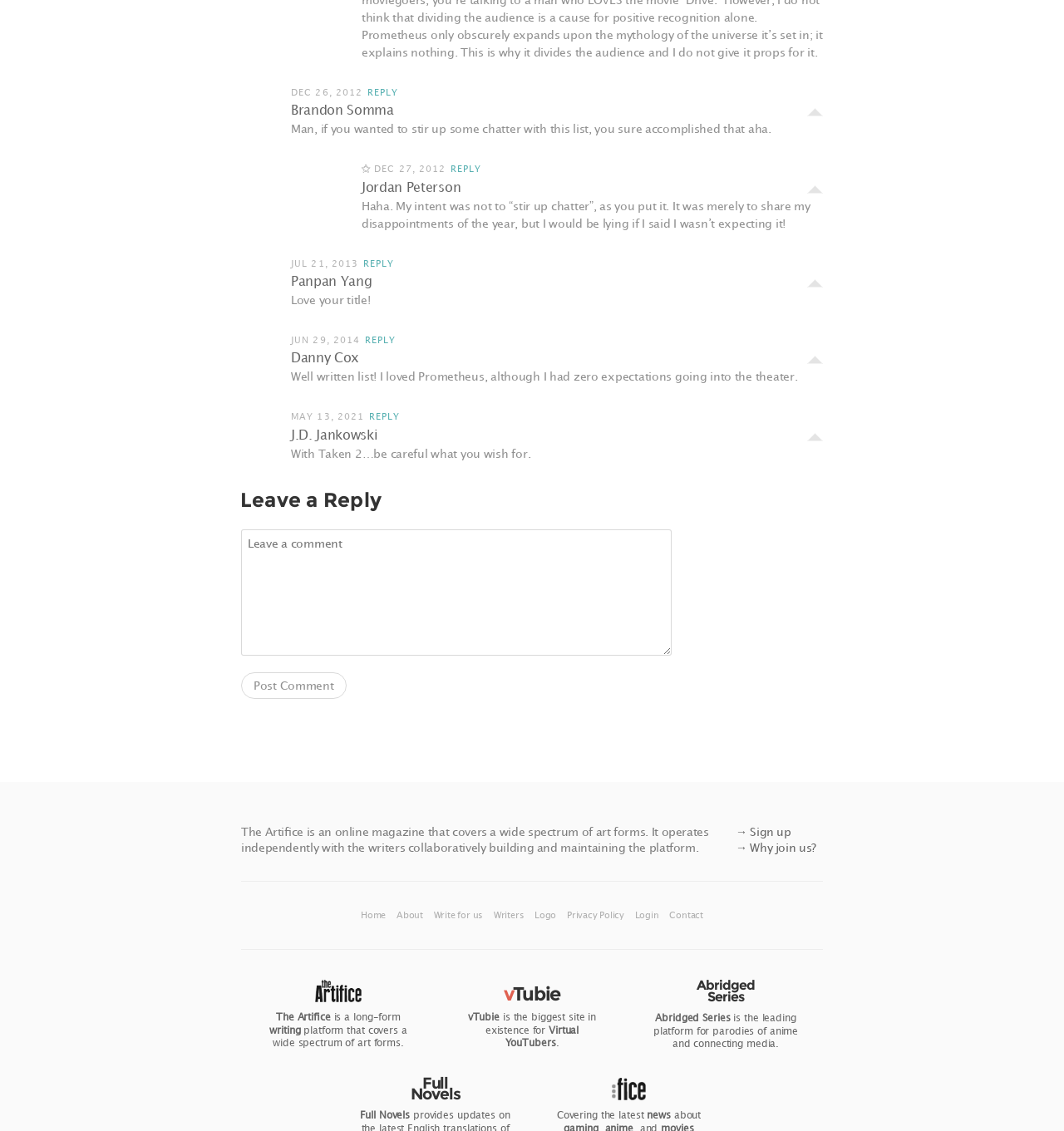Provide a one-word or short-phrase response to the question:
What is the purpose of the platform according to the text?

covers a wide spectrum of art forms